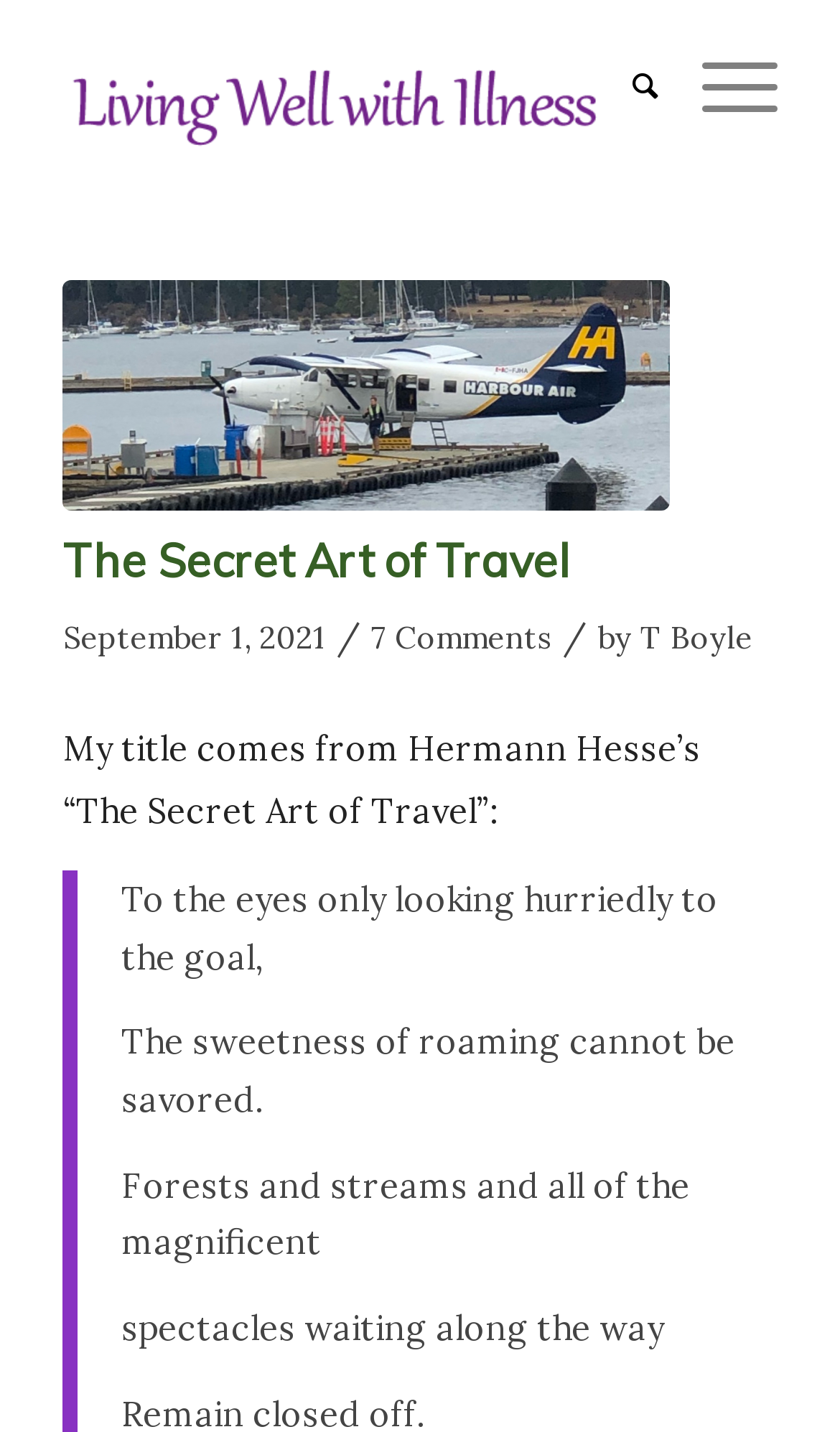Extract the bounding box coordinates for the UI element described by the text: "The Secret Art of Travel". The coordinates should be in the form of [left, top, right, bottom] with values between 0 and 1.

[0.075, 0.371, 0.678, 0.411]